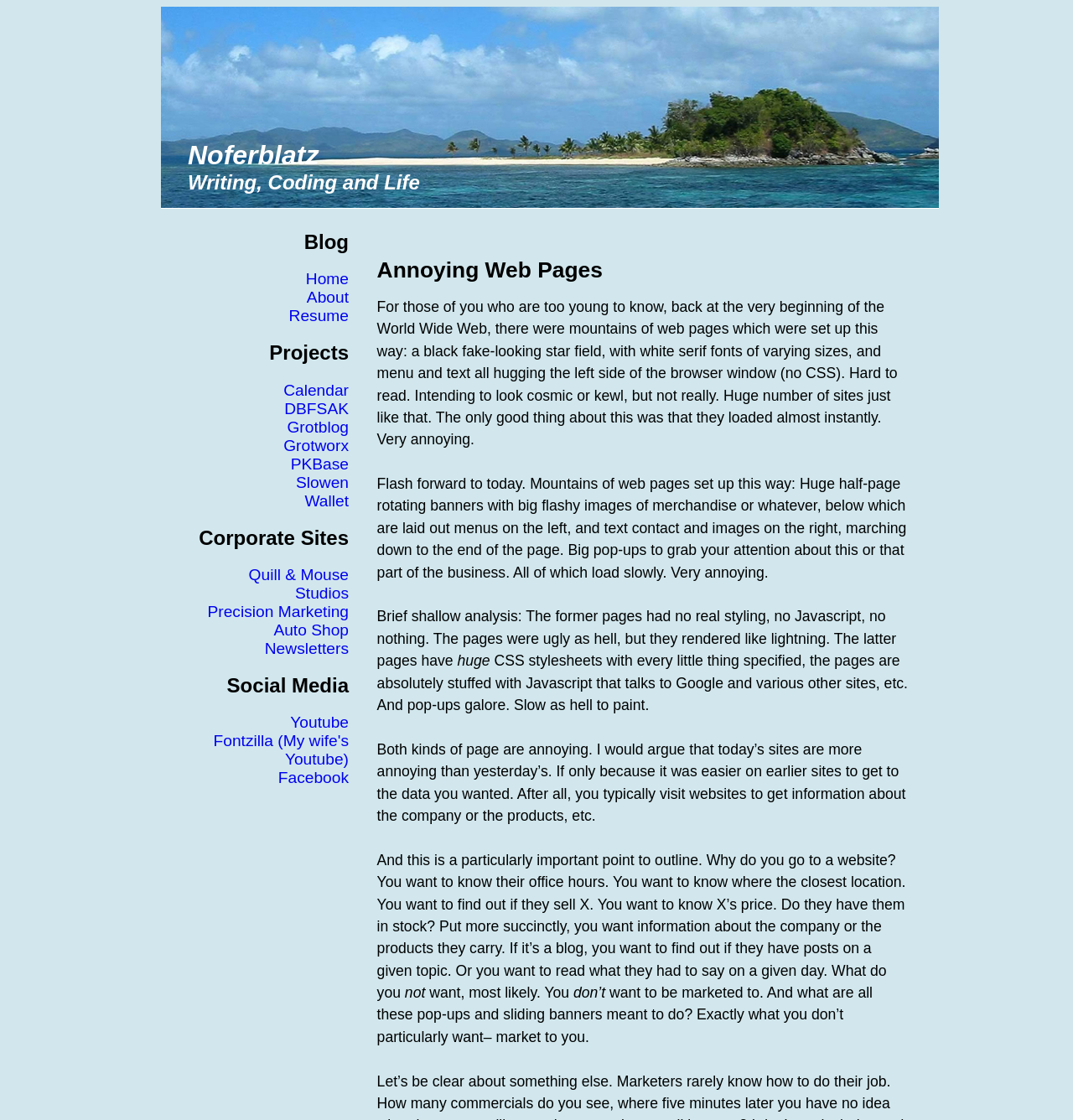Please identify the bounding box coordinates of the element's region that should be clicked to execute the following instruction: "Click Home". The bounding box coordinates must be four float numbers between 0 and 1, i.e., [left, top, right, bottom].

[0.285, 0.241, 0.325, 0.257]